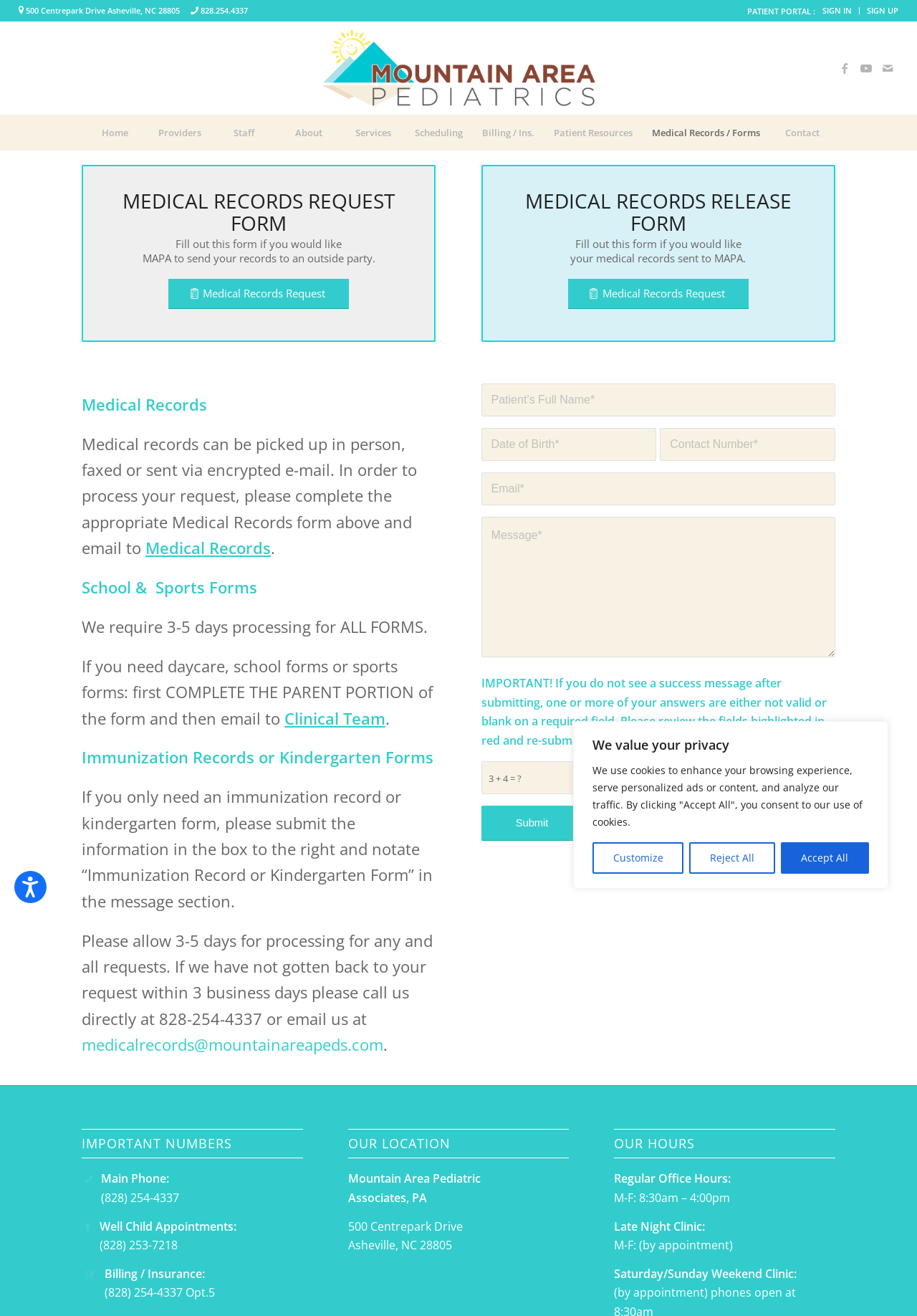Find the bounding box coordinates of the element you need to click on to perform this action: 'Click the Facebook link'. The coordinates should be represented by four float values between 0 and 1, in the format [left, top, right, bottom].

[0.91, 0.044, 0.933, 0.06]